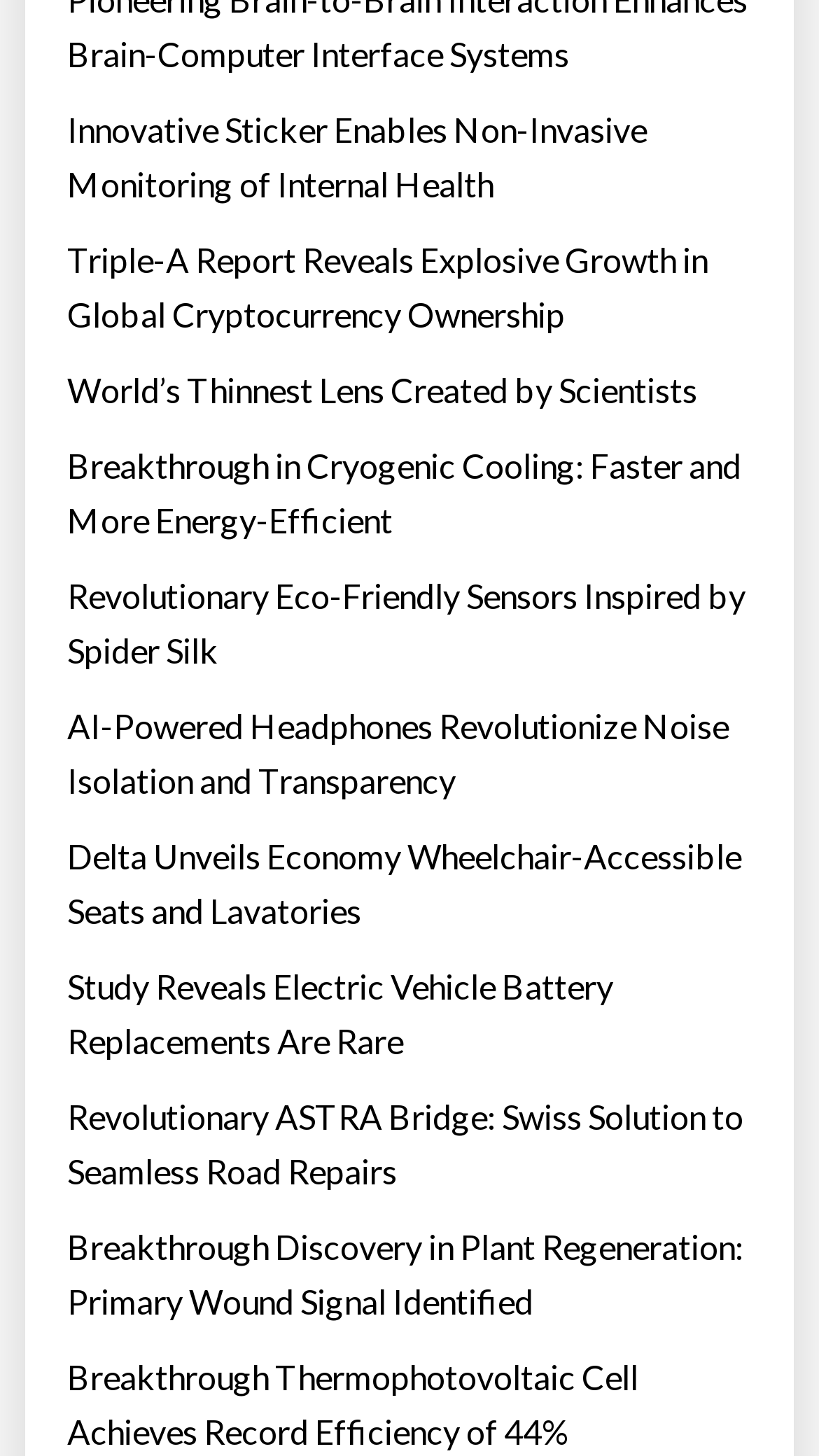Kindly determine the bounding box coordinates for the clickable area to achieve the given instruction: "Learn about breakthrough in cryogenic cooling".

[0.082, 0.301, 0.918, 0.376]